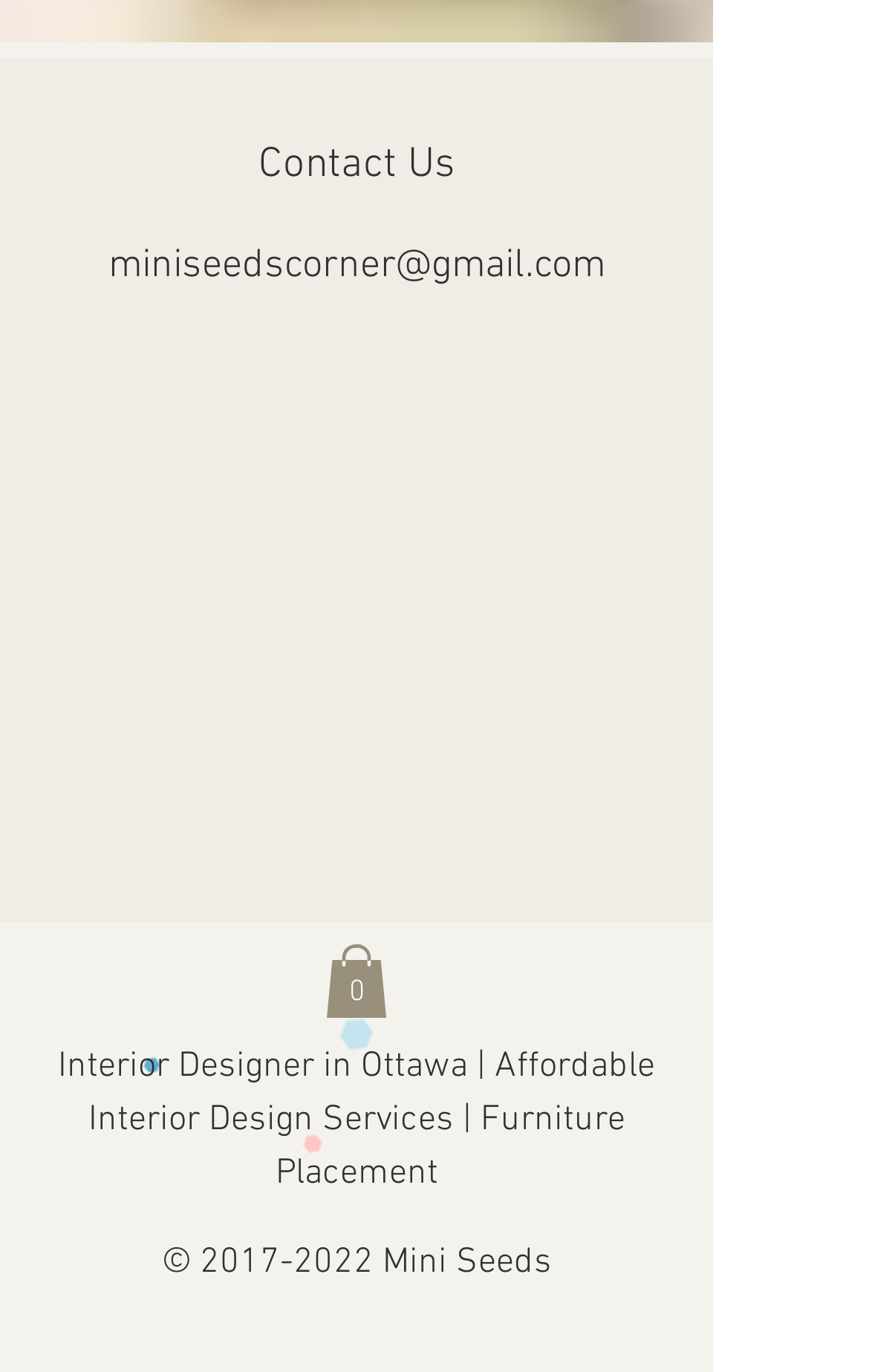For the given element description Furniture Placement, determine the bounding box coordinates of the UI element. The coordinates should follow the format (top-left x, top-left y, bottom-right x, bottom-right y) and be within the range of 0 to 1.

[0.317, 0.803, 0.719, 0.874]